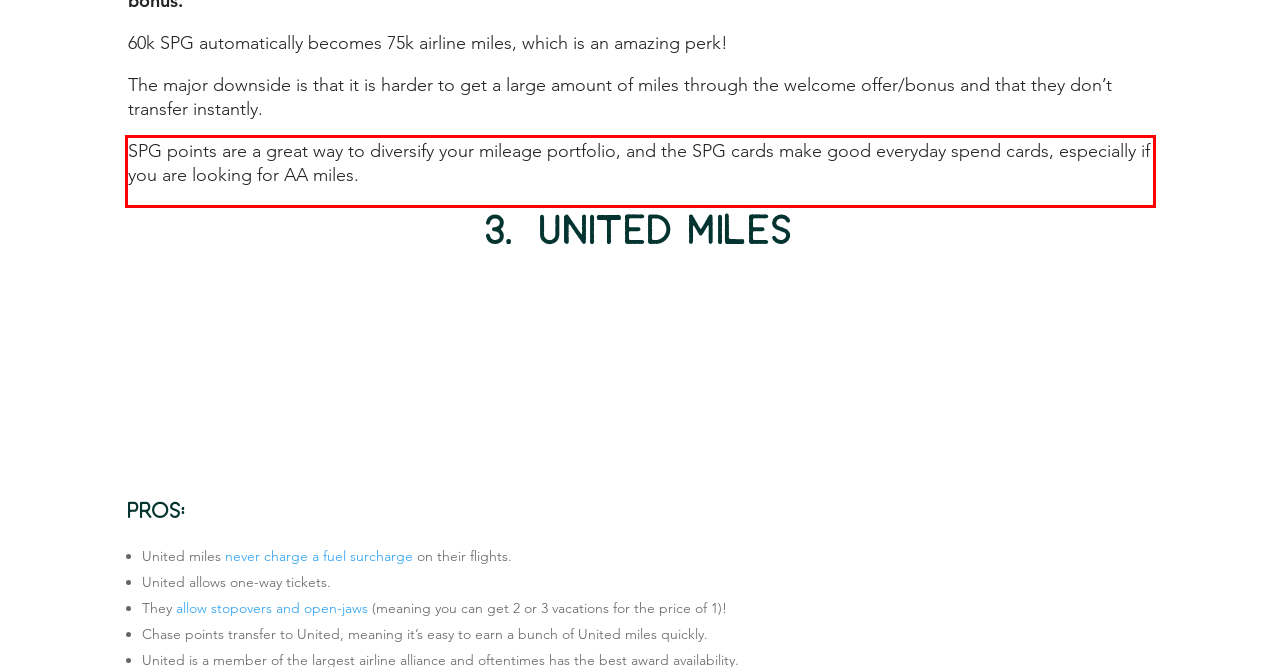Given a screenshot of a webpage containing a red bounding box, perform OCR on the text within this red bounding box and provide the text content.

SPG points are a great way to diversify your mileage portfolio, and the SPG cards make good everyday spend cards, especially if you are looking for AA miles.